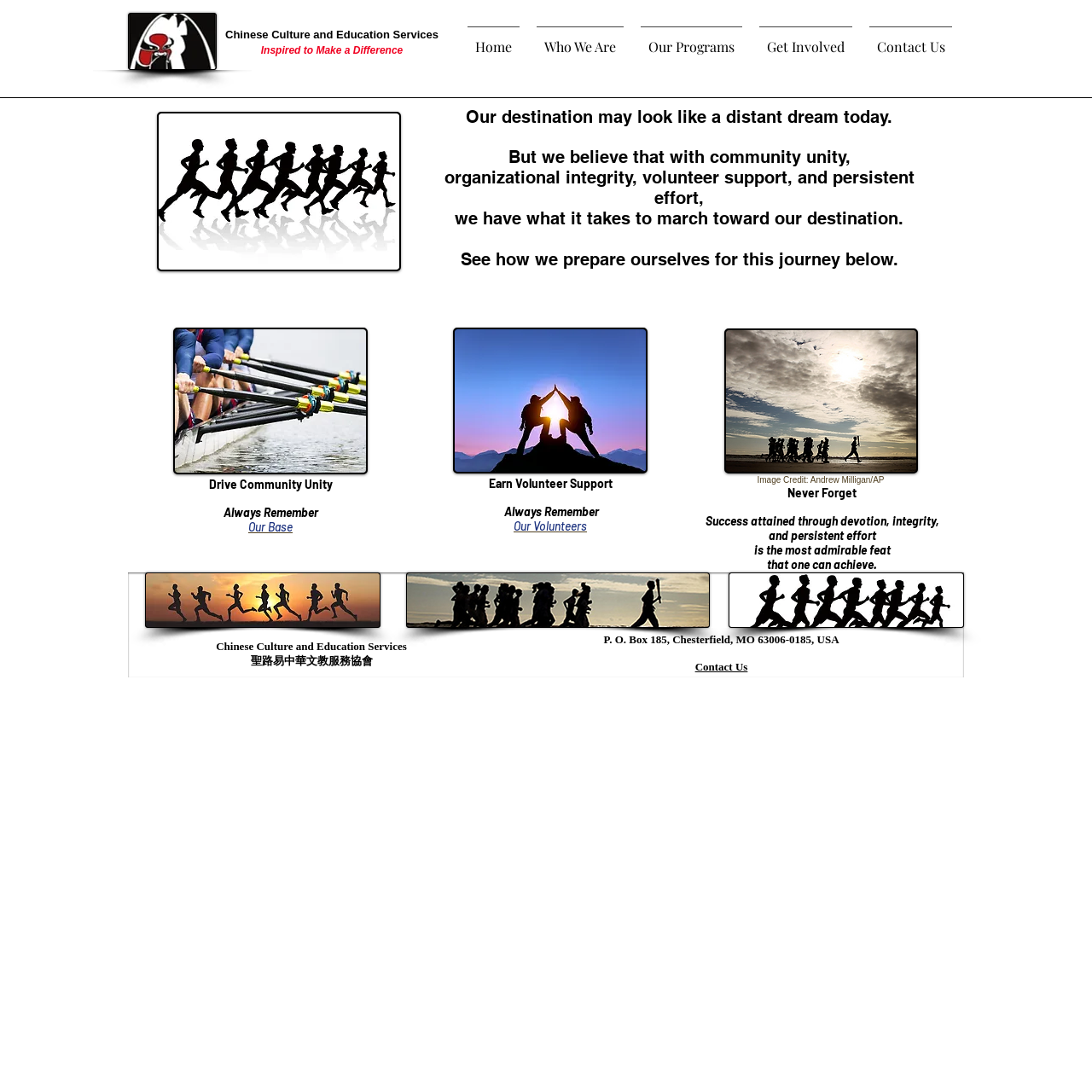Please specify the bounding box coordinates of the area that should be clicked to accomplish the following instruction: "Click the 'Contact Us' link". The coordinates should consist of four float numbers between 0 and 1, i.e., [left, top, right, bottom].

[0.636, 0.605, 0.685, 0.616]